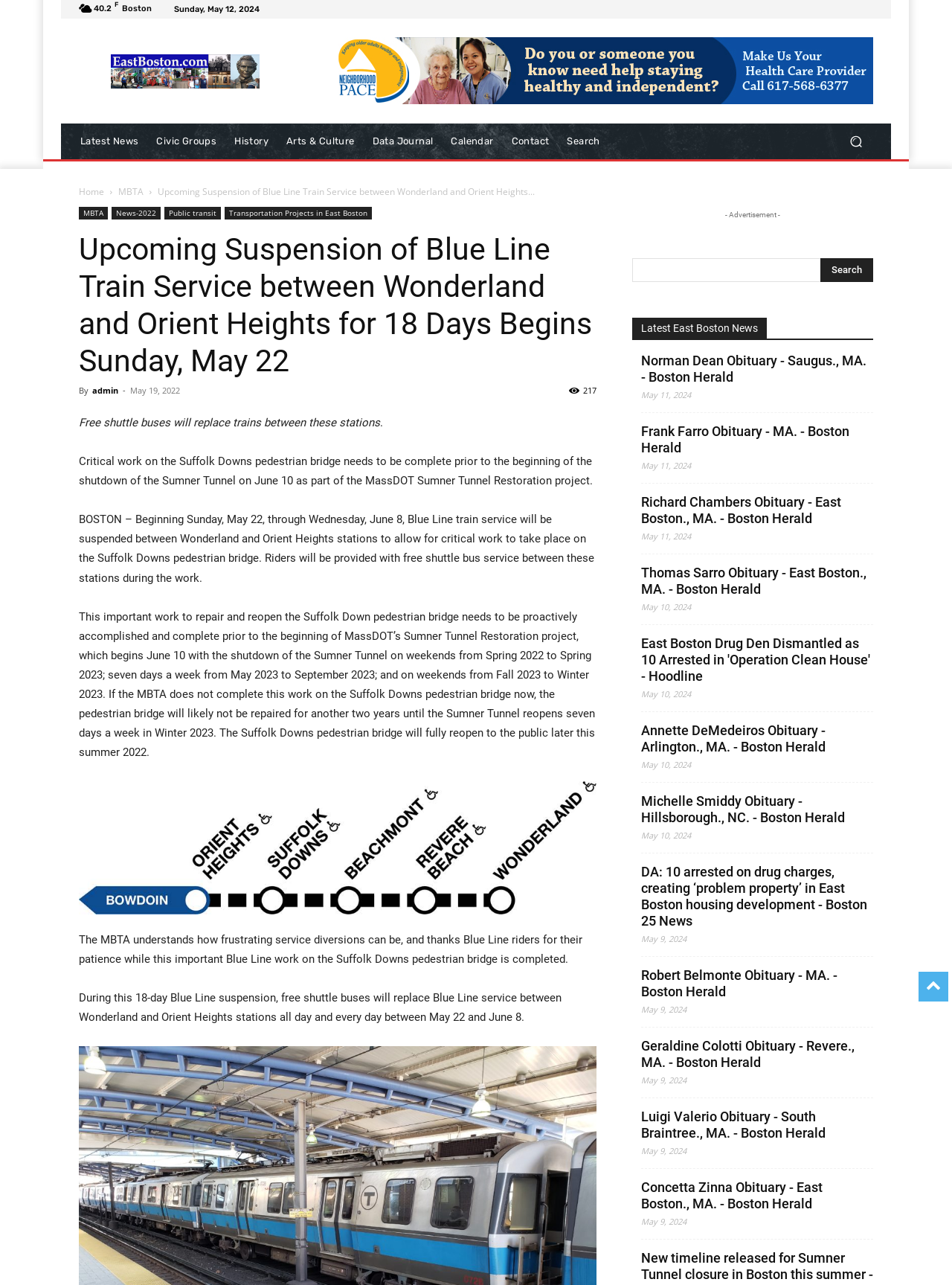Identify the bounding box coordinates of the element that should be clicked to fulfill this task: "Go to 'Latest News'". The coordinates should be provided as four float numbers between 0 and 1, i.e., [left, top, right, bottom].

[0.075, 0.096, 0.155, 0.124]